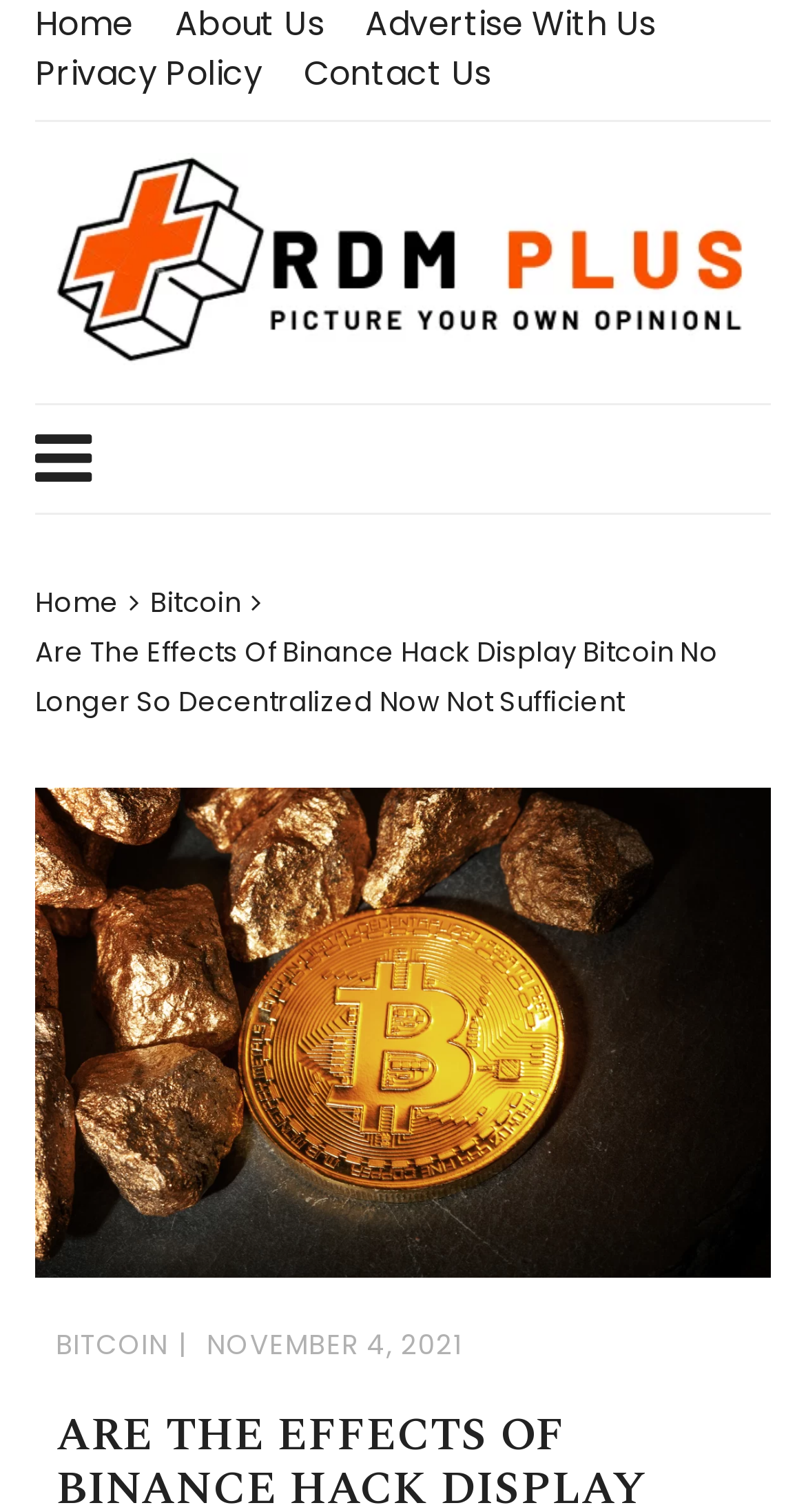What is the category of the current article?
Refer to the image and provide a one-word or short phrase answer.

Bitcoin